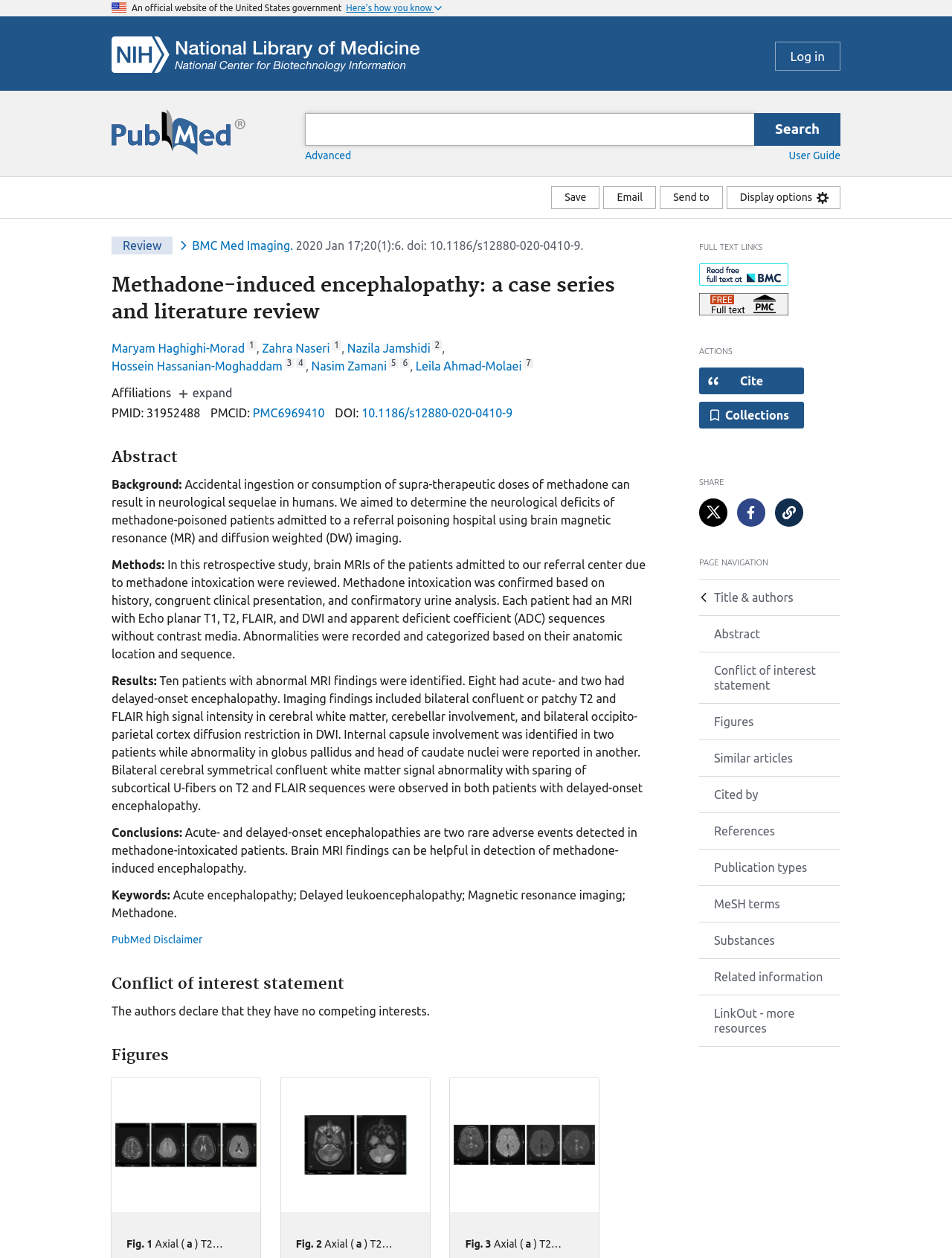Provide a one-word or short-phrase answer to the question:
What is the journal name of the article?

BMC Med Imaging